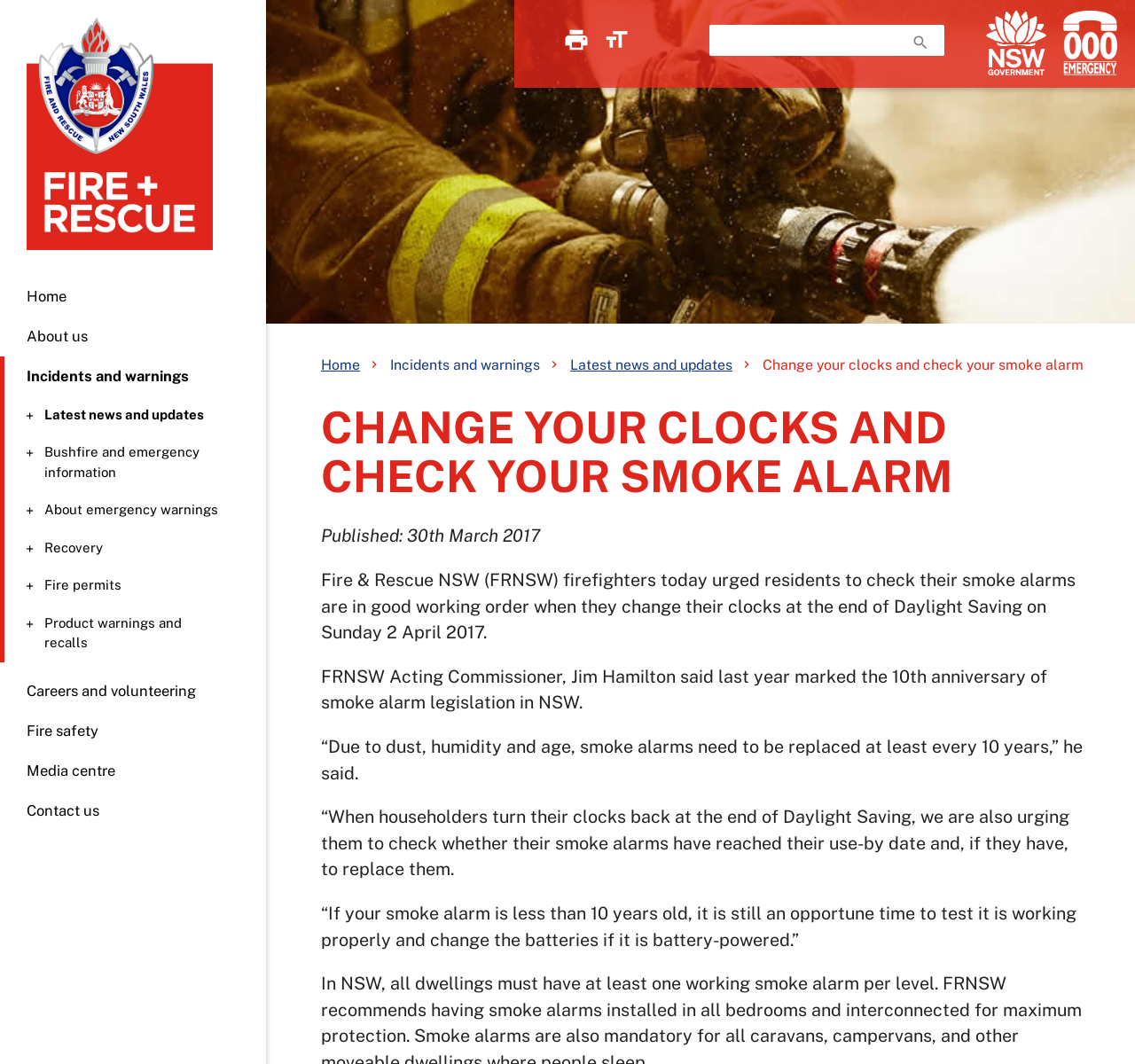Show the bounding box coordinates of the region that should be clicked to follow the instruction: "Go to NSW Government."

[0.869, 0.01, 0.922, 0.071]